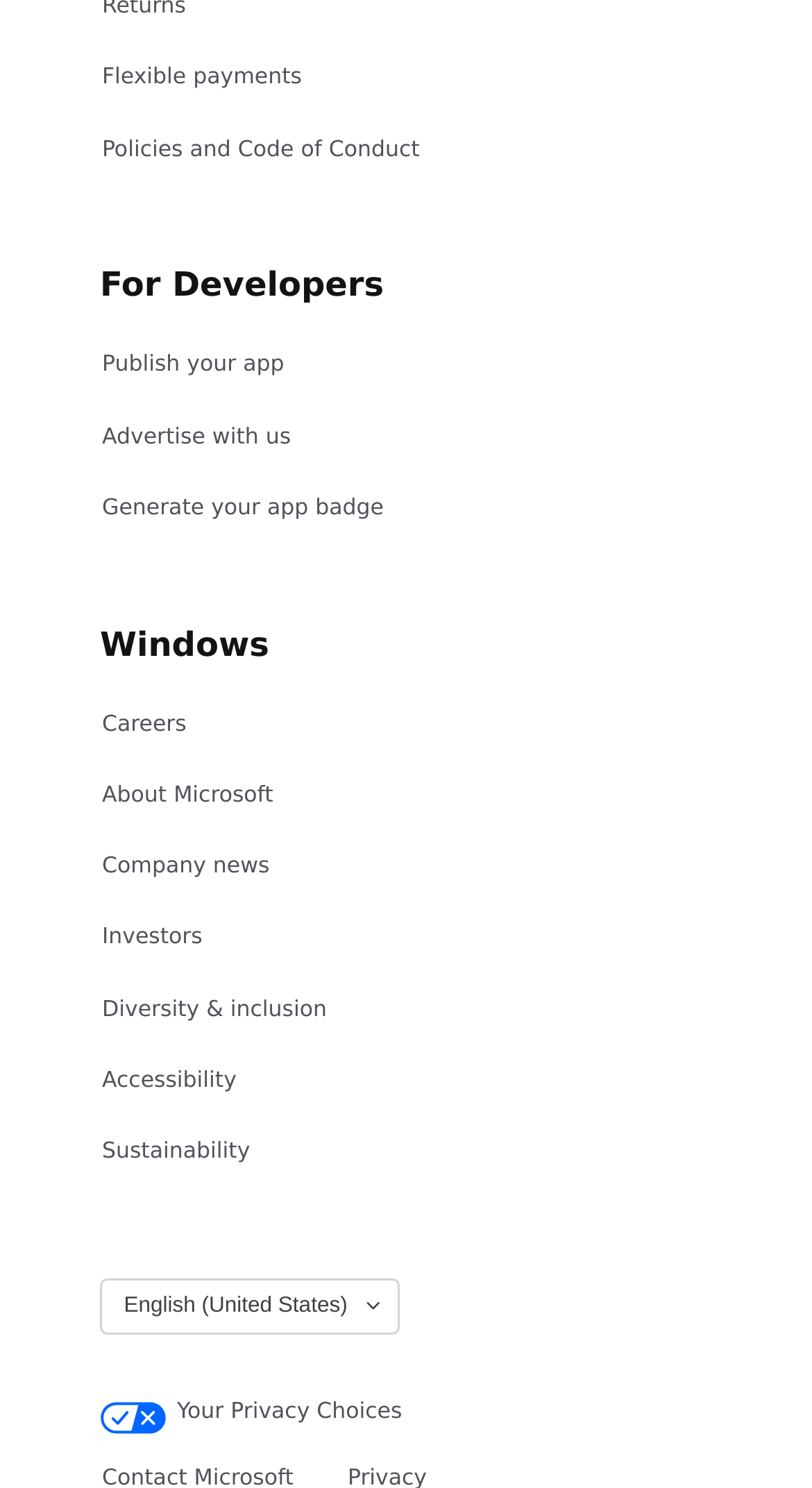Refer to the element description Your Privacy Choices and identify the corresponding bounding box in the screenshot. Format the coordinates as (top-left x, top-left y, bottom-right x, bottom-right y) with values in the range of 0 to 1.

[0.123, 0.425, 0.498, 0.47]